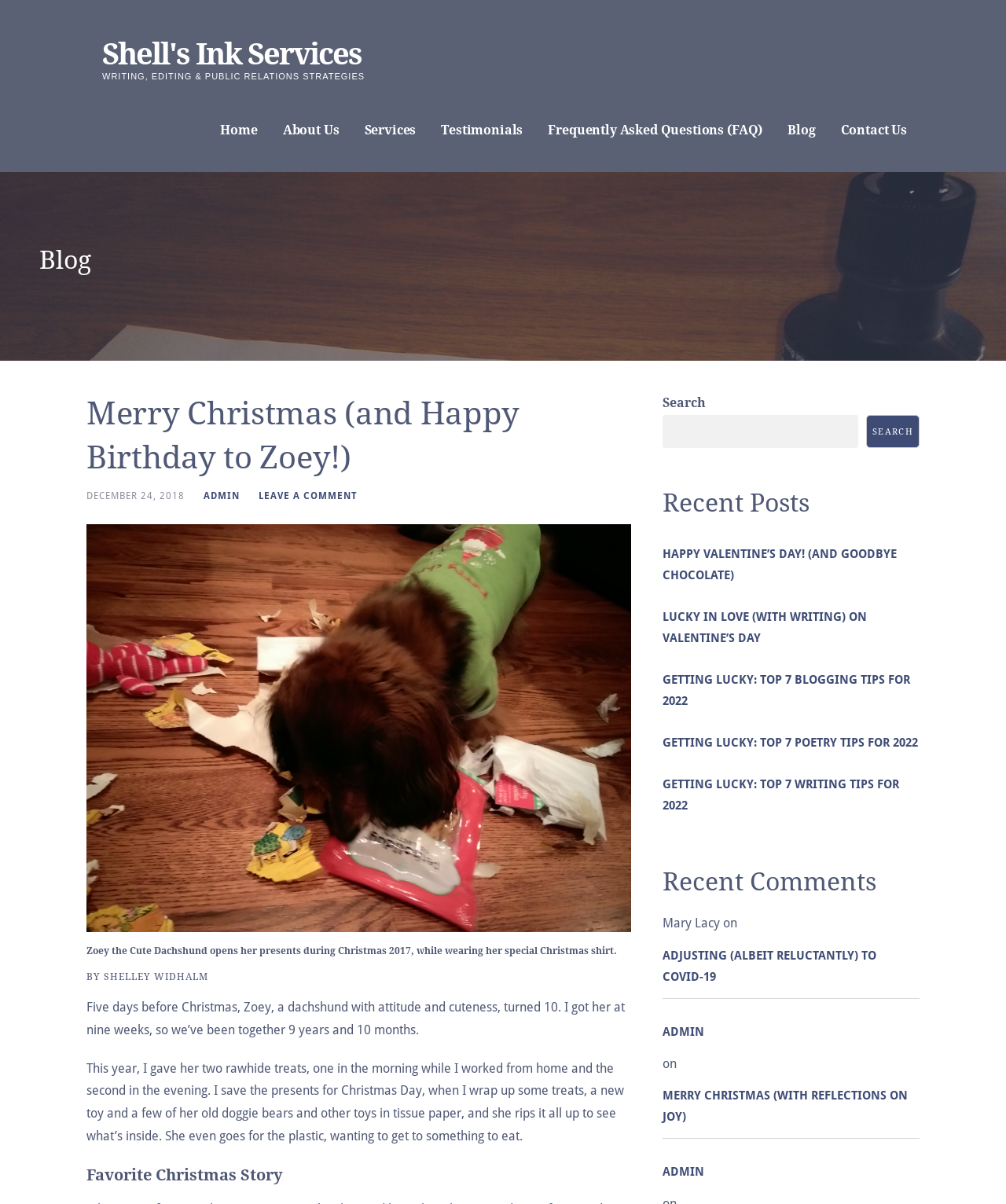Please identify the bounding box coordinates of the element's region that I should click in order to complete the following instruction: "View the 'Recent Posts'". The bounding box coordinates consist of four float numbers between 0 and 1, i.e., [left, top, right, bottom].

[0.659, 0.403, 0.914, 0.433]